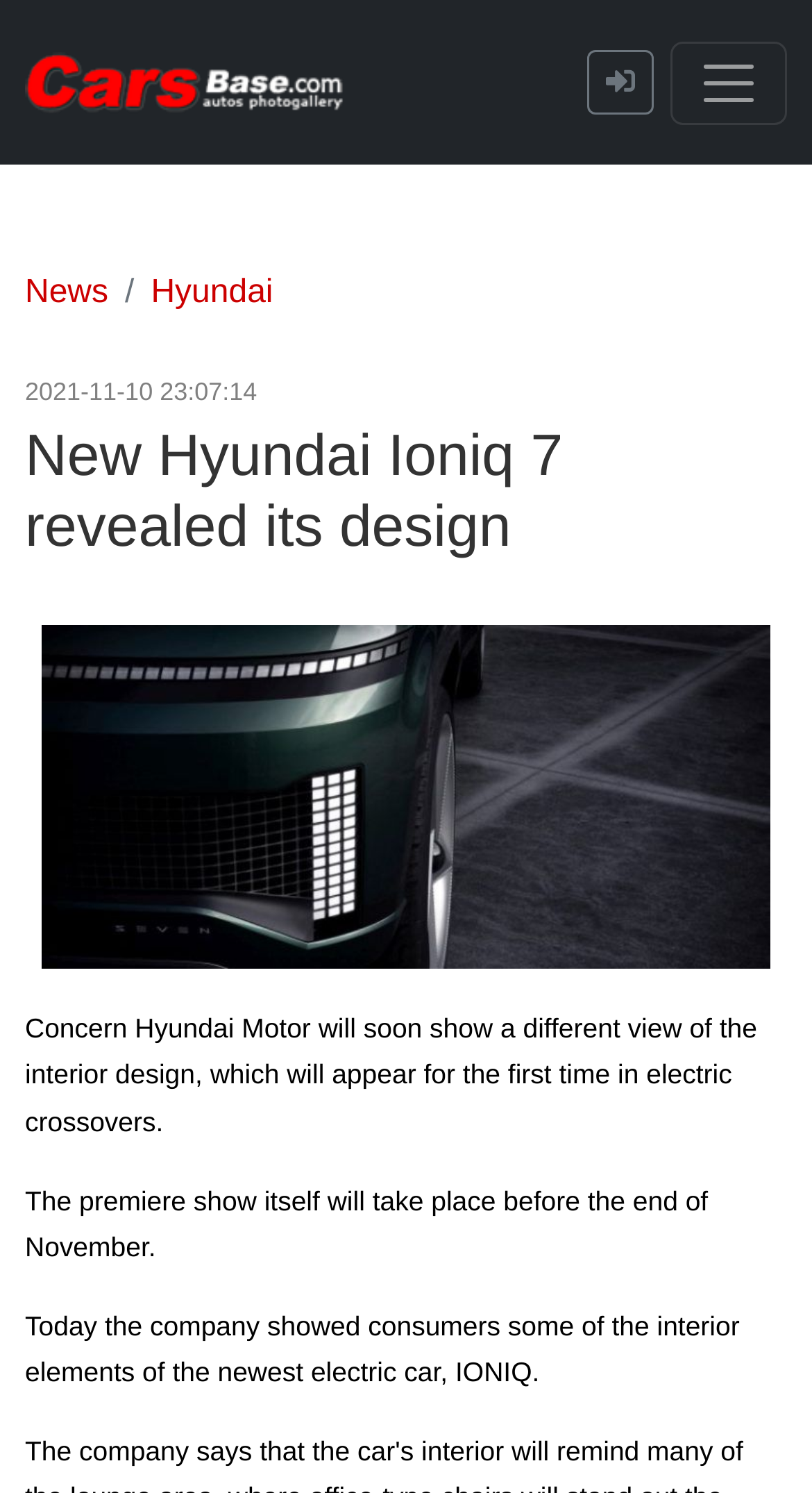Calculate the bounding box coordinates for the UI element based on the following description: "aria-label="Toggle navigation"". Ensure the coordinates are four float numbers between 0 and 1, i.e., [left, top, right, bottom].

[0.826, 0.027, 0.969, 0.083]